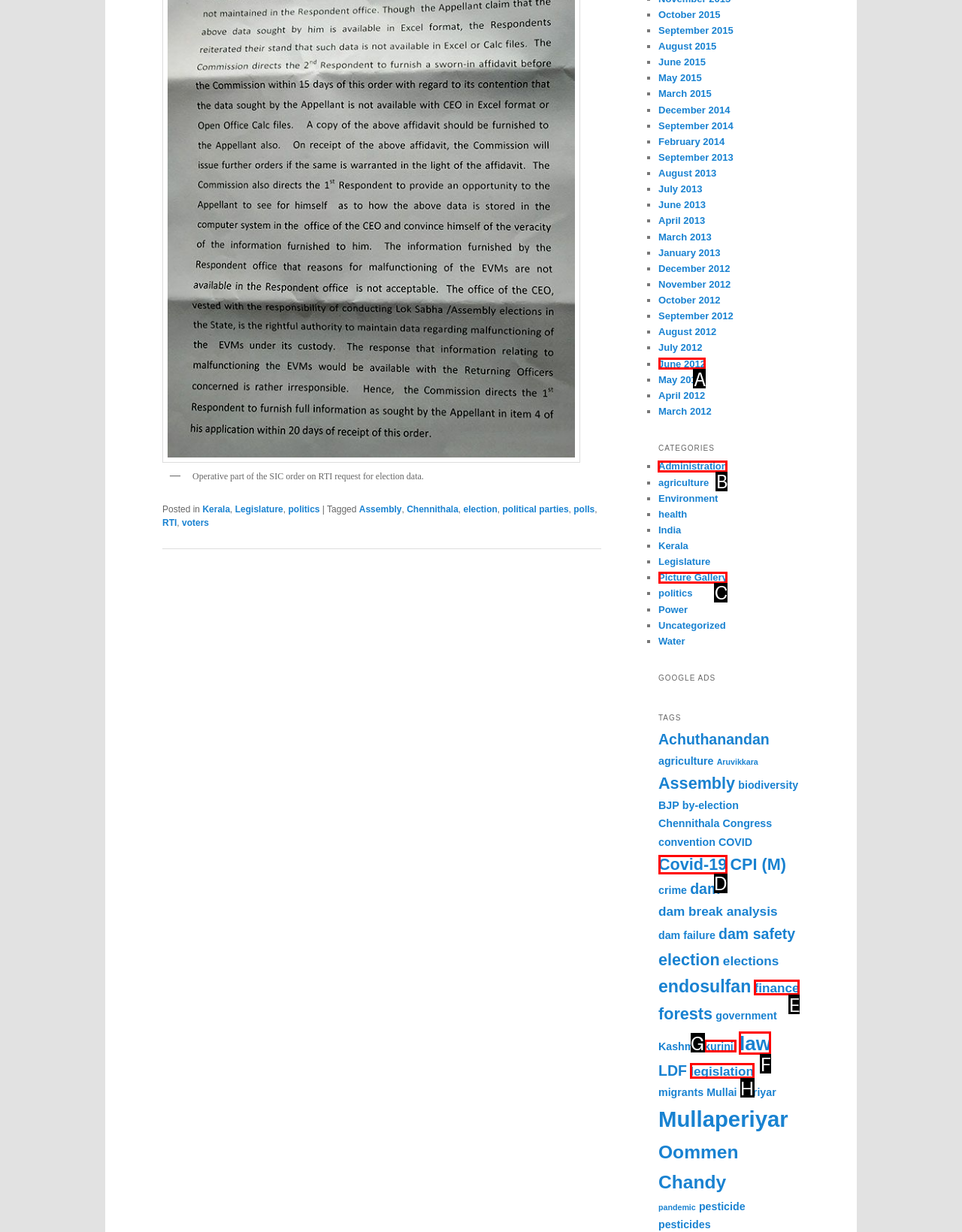Which UI element's letter should be clicked to achieve the task: Explore the 'Administration' category
Provide the letter of the correct choice directly.

B